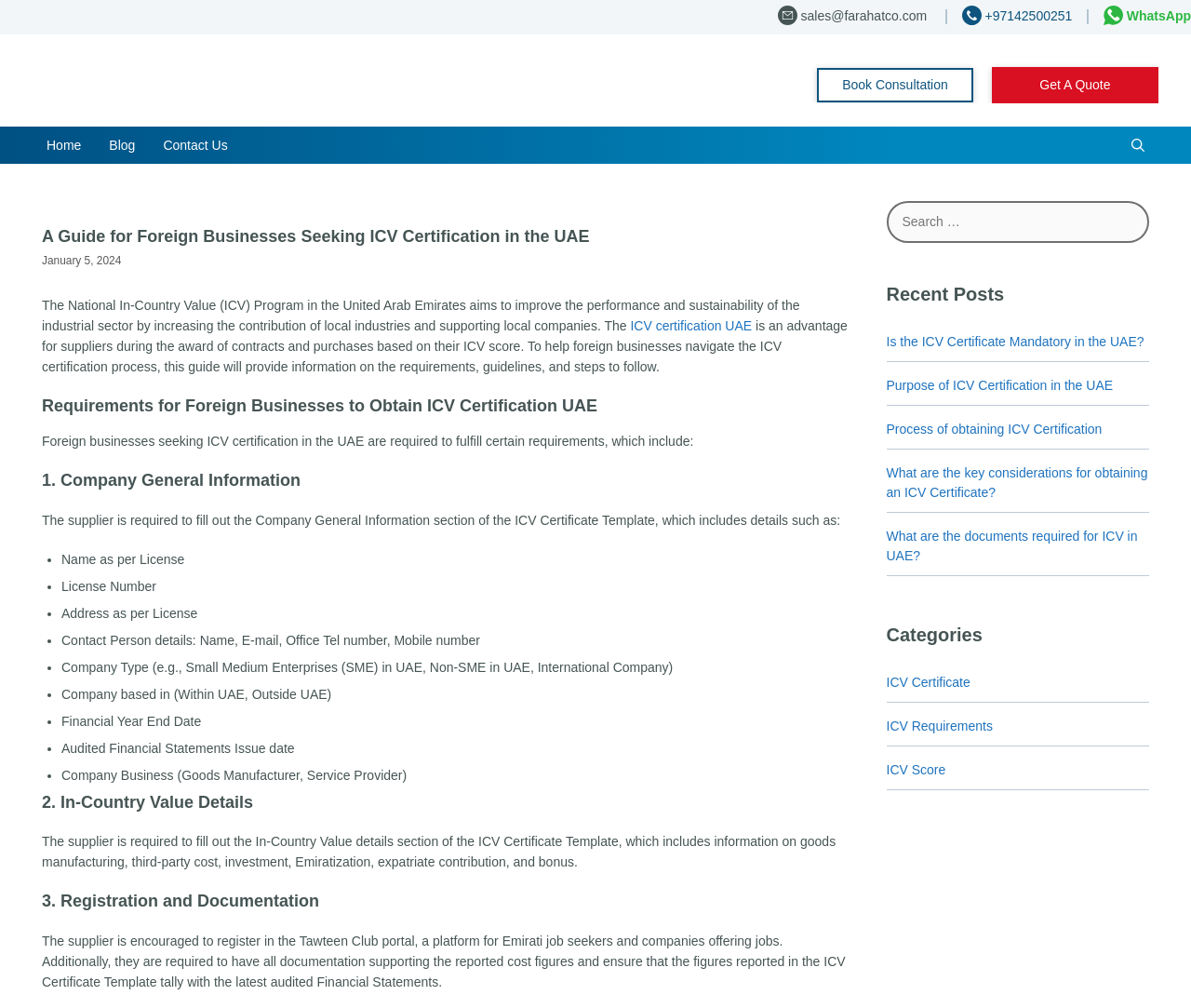Identify the coordinates of the bounding box for the element that must be clicked to accomplish the instruction: "Click the 'ICV Certificate' link".

[0.027, 0.067, 0.172, 0.082]